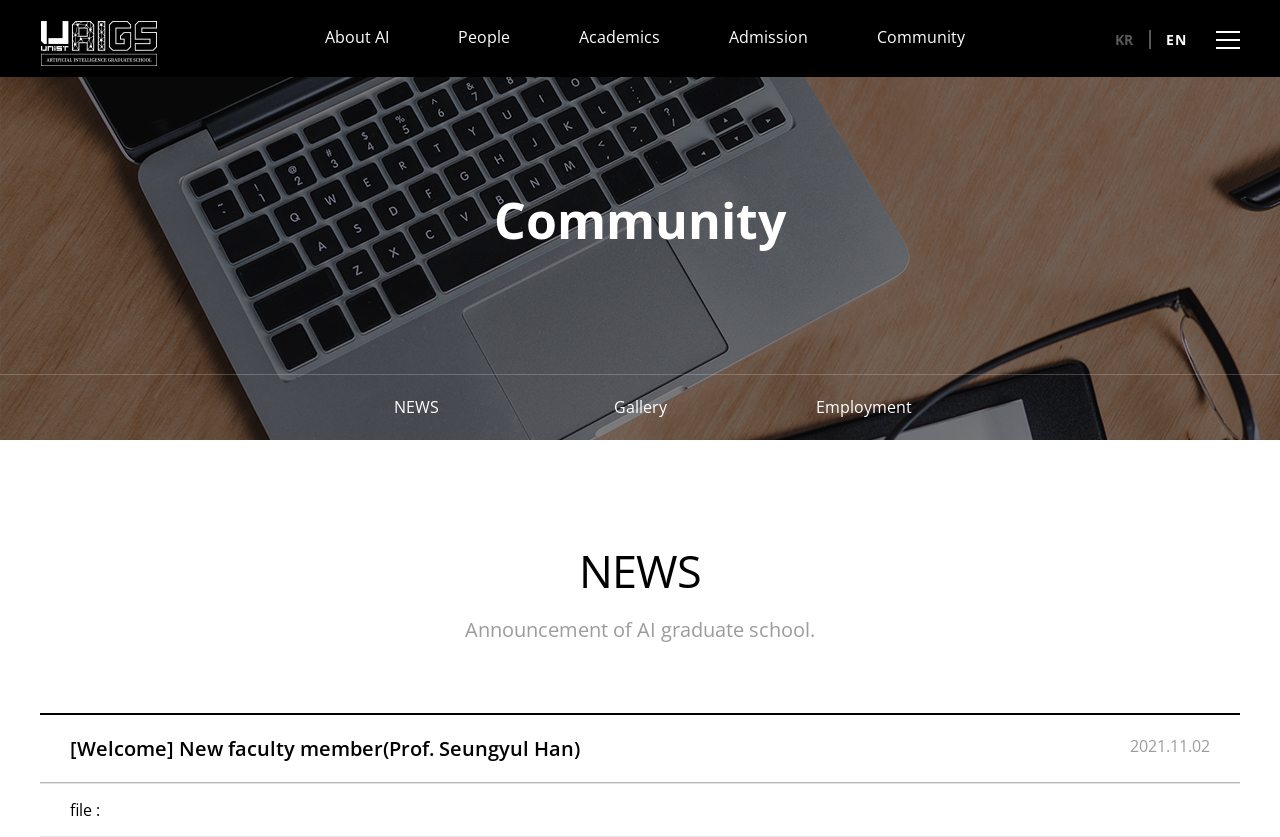Please specify the bounding box coordinates for the clickable region that will help you carry out the instruction: "Select English language".

[0.898, 0.036, 0.927, 0.059]